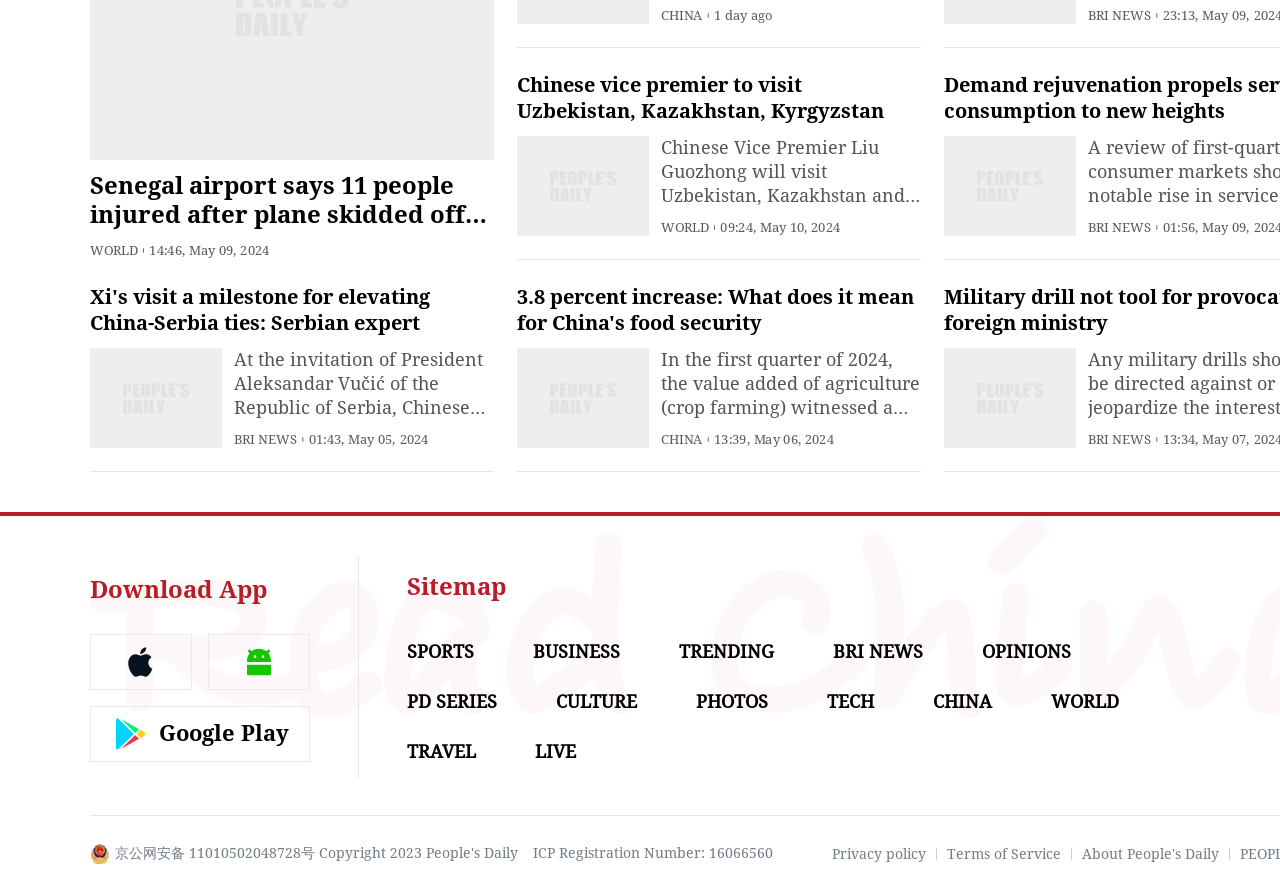Locate the bounding box coordinates of the element you need to click to accomplish the task described by this instruction: "Download the app".

[0.07, 0.643, 0.209, 0.674]